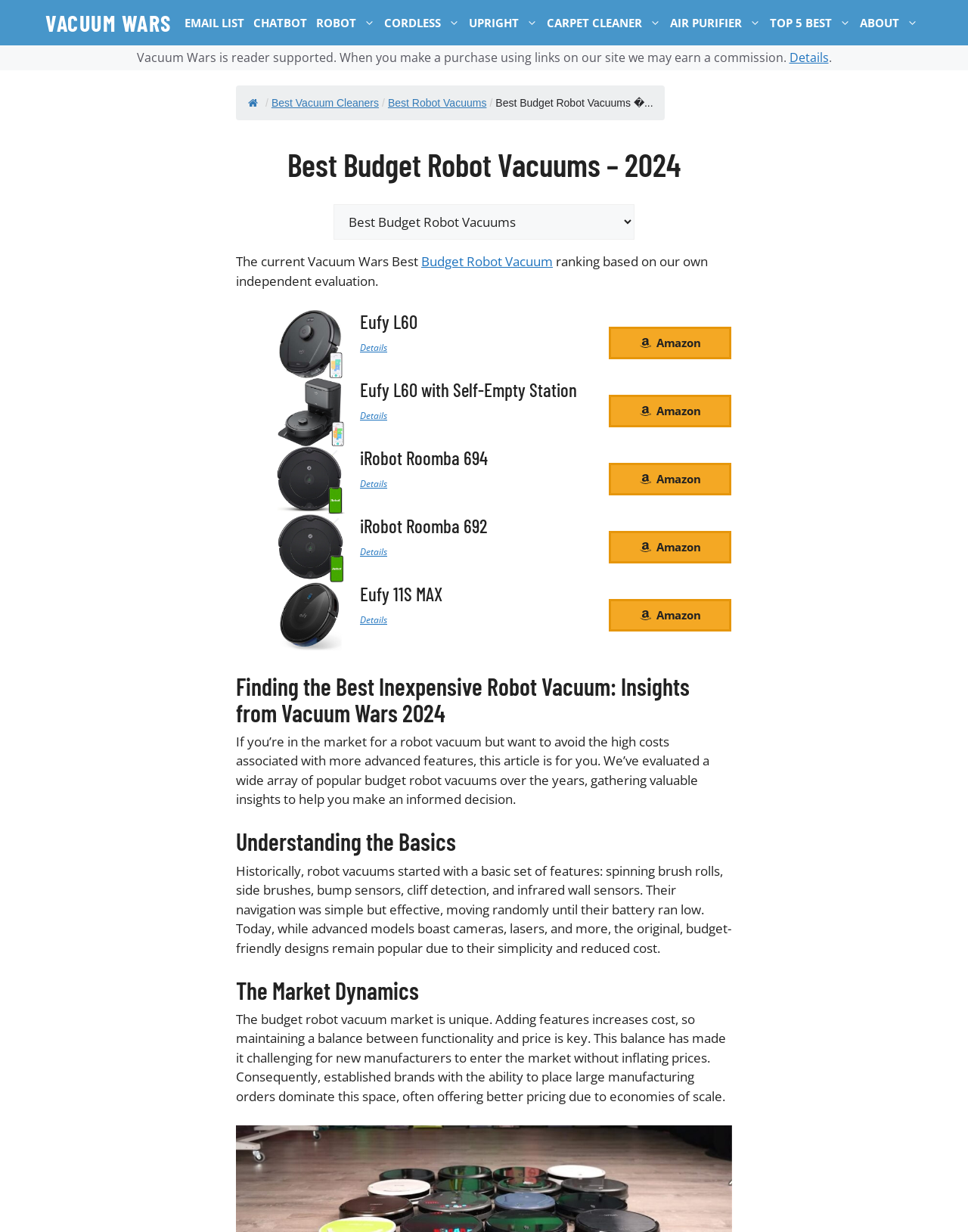Indicate the bounding box coordinates of the element that must be clicked to execute the instruction: "Click the Lionel Messi link". The coordinates should be given as four float numbers between 0 and 1, i.e., [left, top, right, bottom].

None